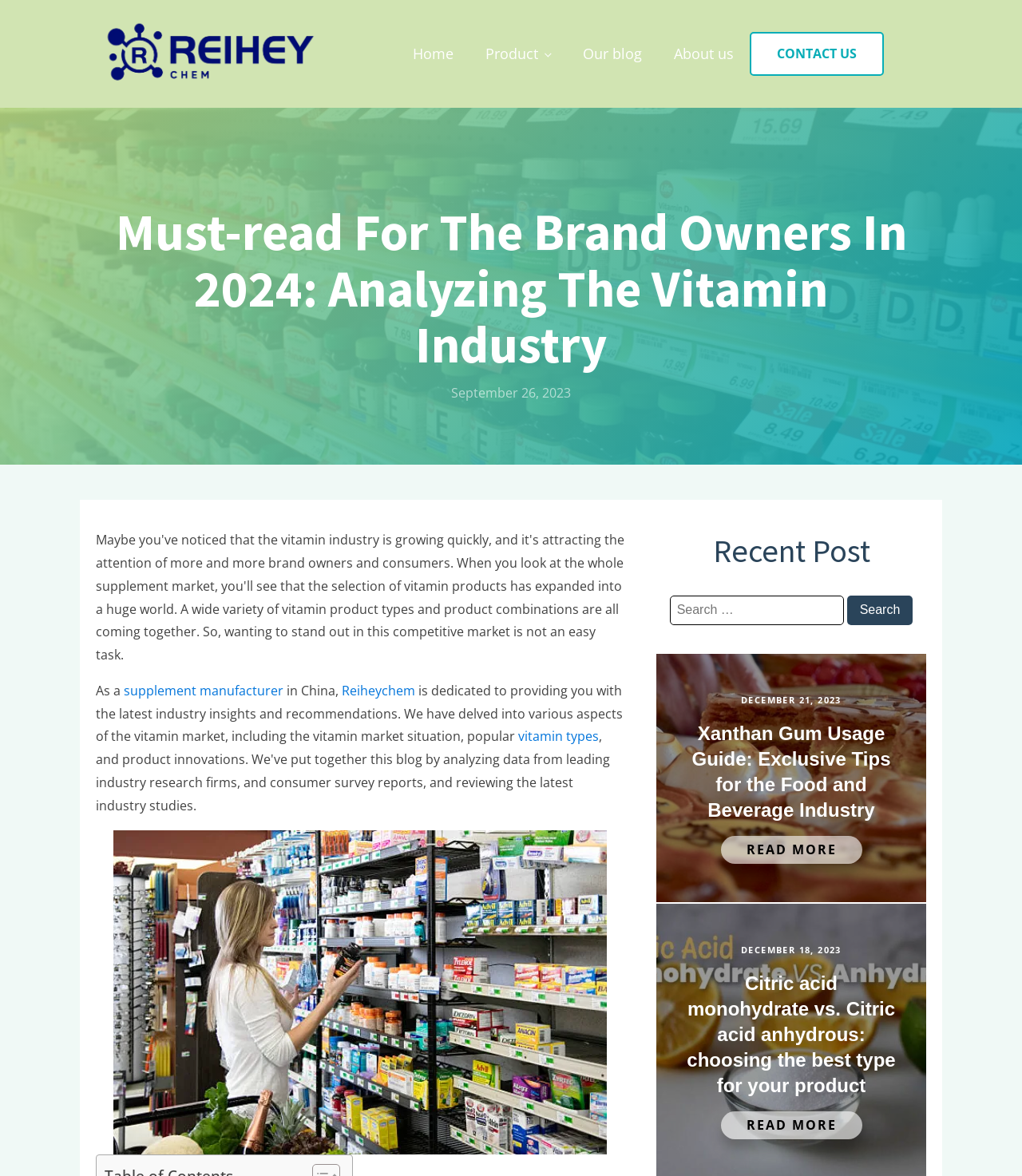How many recent posts are displayed on the webpage?
Please answer using one word or phrase, based on the screenshot.

2